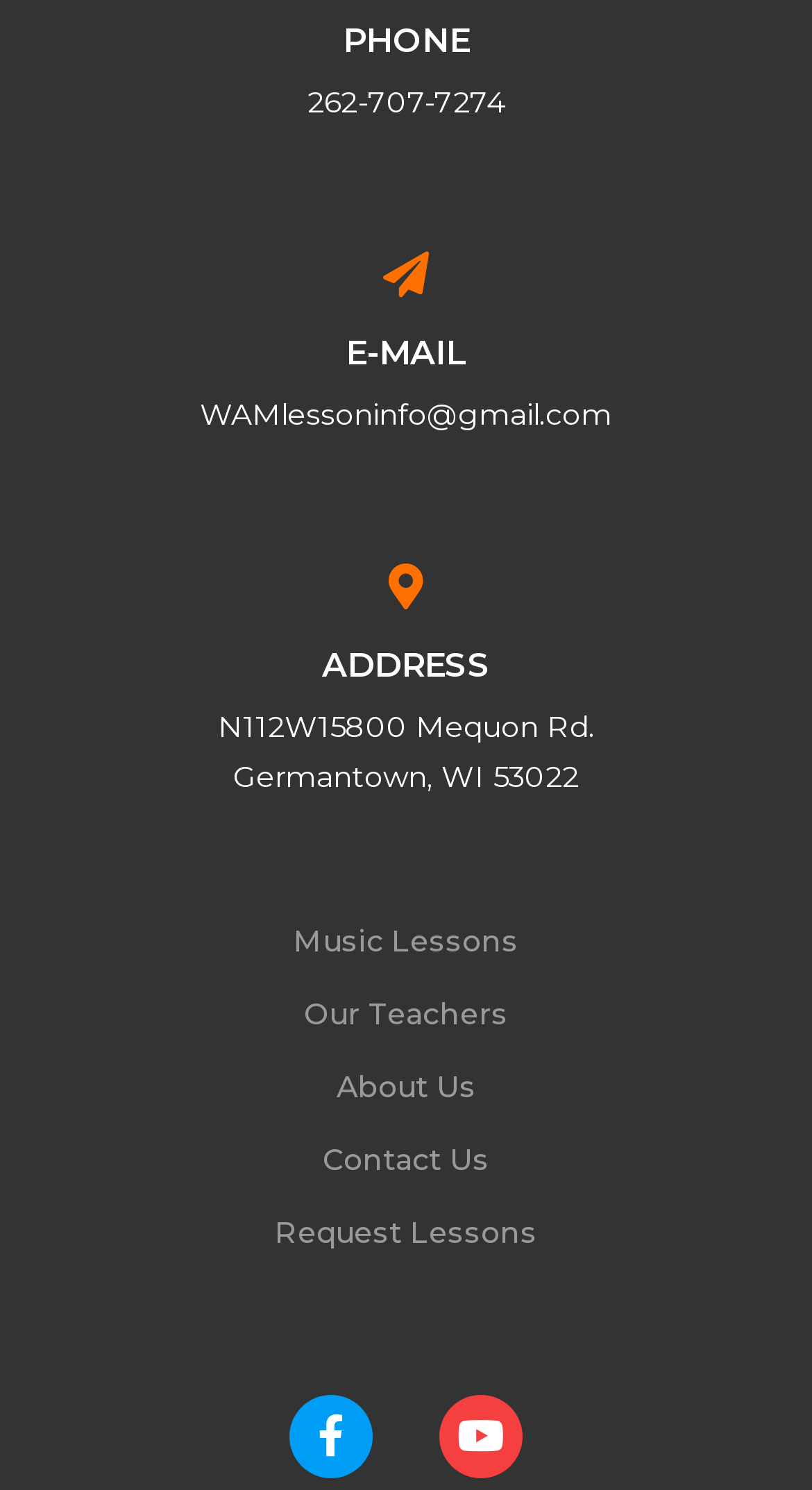How many links are there in the footer?
Answer with a single word or phrase, using the screenshot for reference.

7